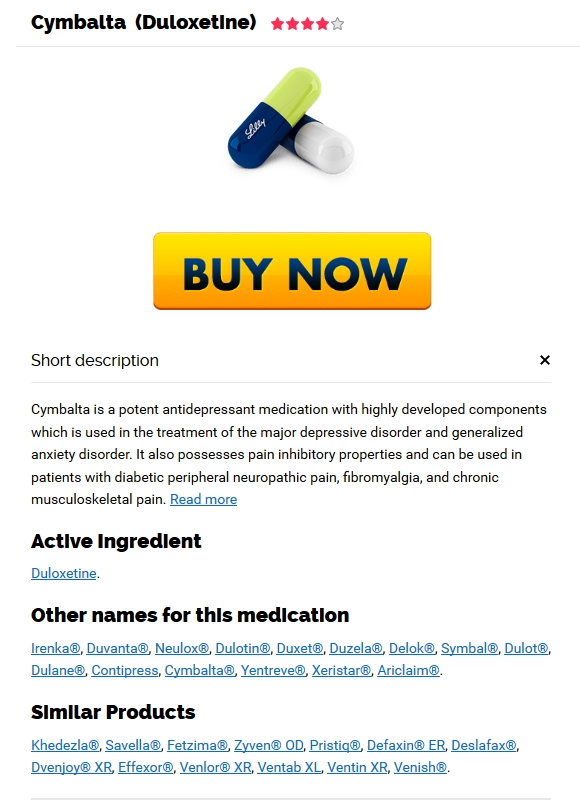Using the elements shown in the image, answer the question comprehensively: What is the purpose of the 'BUY NOW' button?

The 'BUY NOW' button is prominently displayed alongside the capsule of Cymbalta, inviting users to make a purchase, indicating that the website is an online marketplace where users can buy the medication.